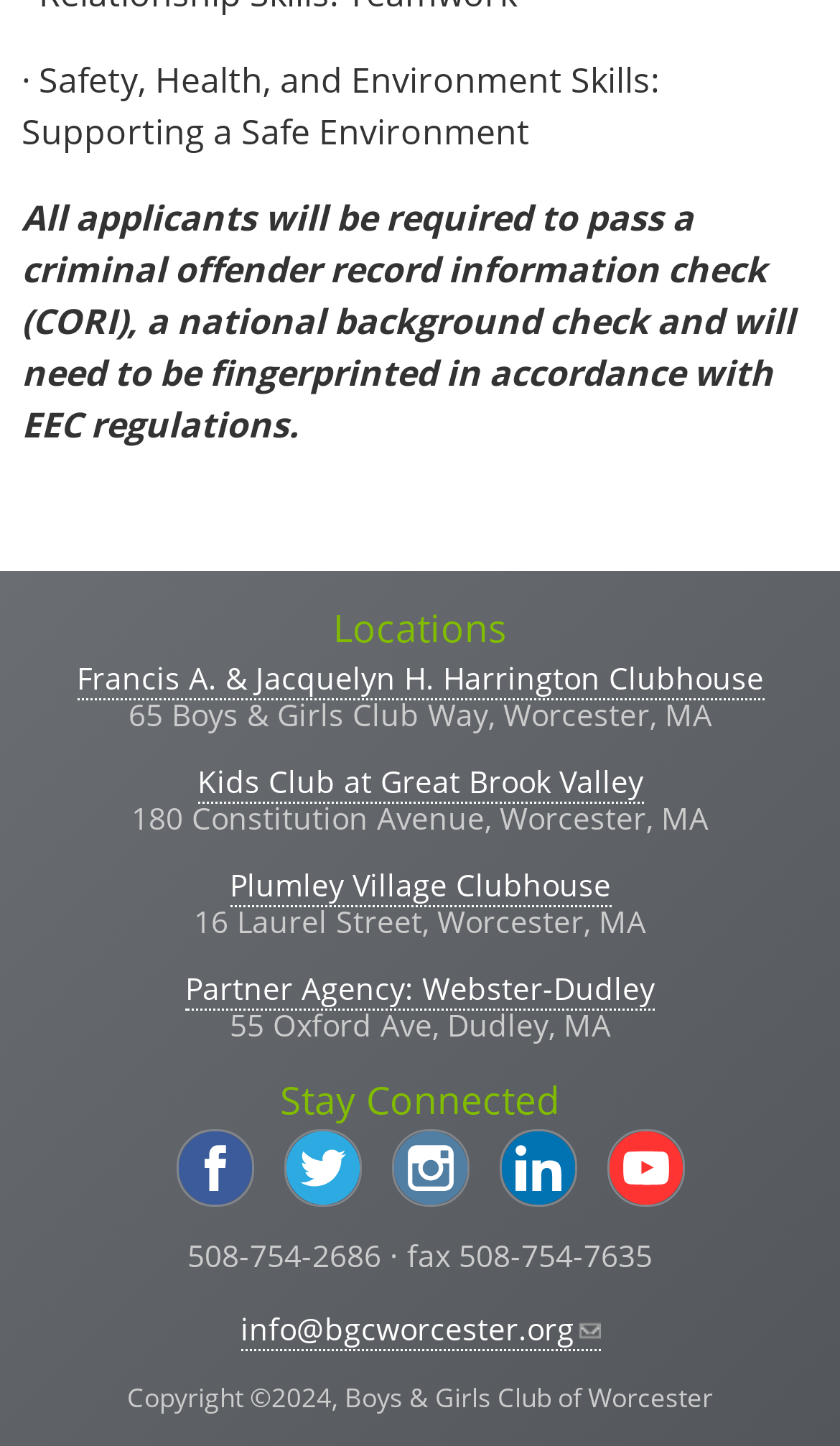Can you find the bounding box coordinates for the element to click on to achieve the instruction: "Send email to info@bgcworcester.org"?

[0.286, 0.905, 0.714, 0.935]